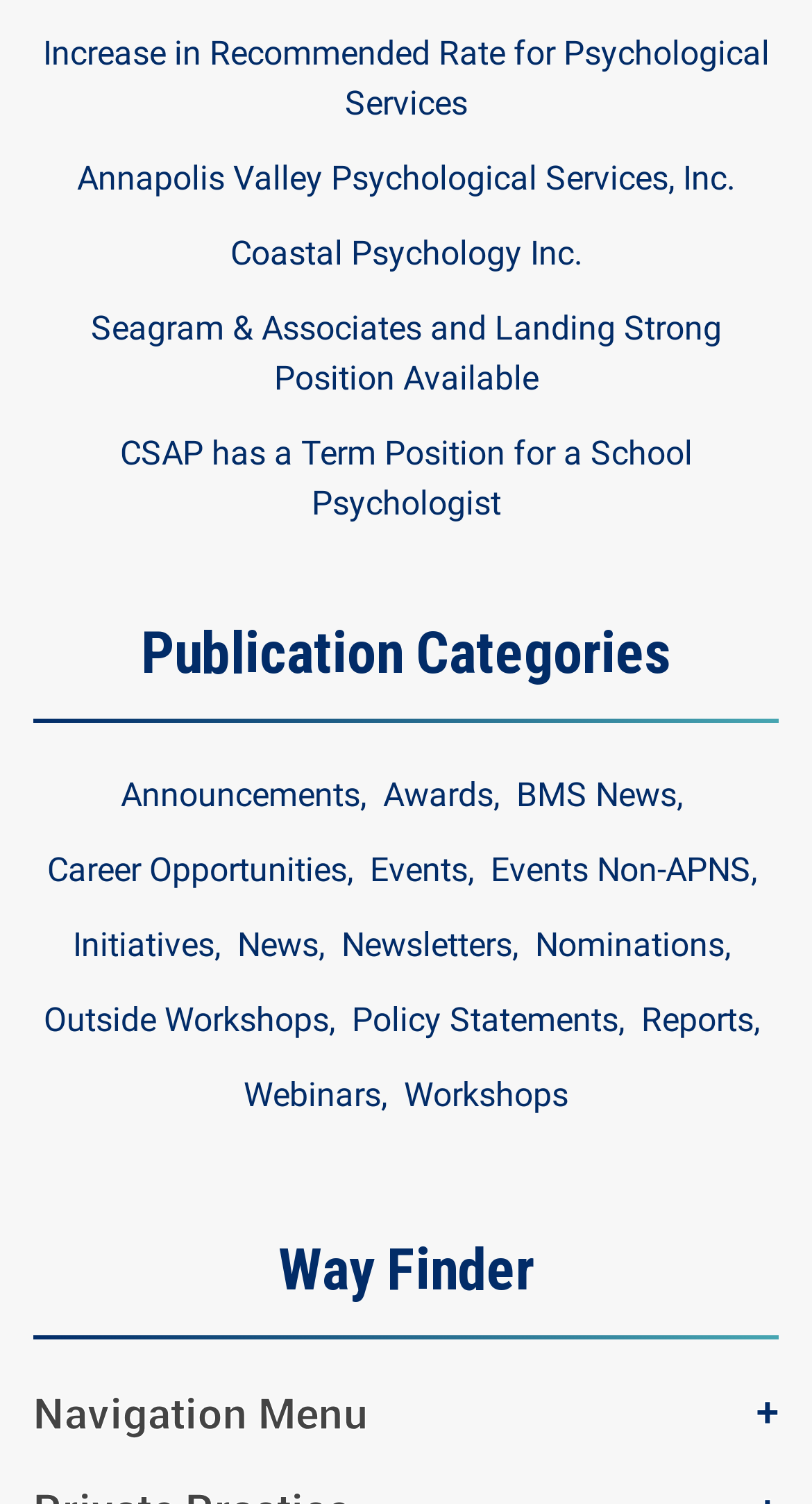Find the coordinates for the bounding box of the element with this description: "Webinars".

[0.3, 0.715, 0.487, 0.741]